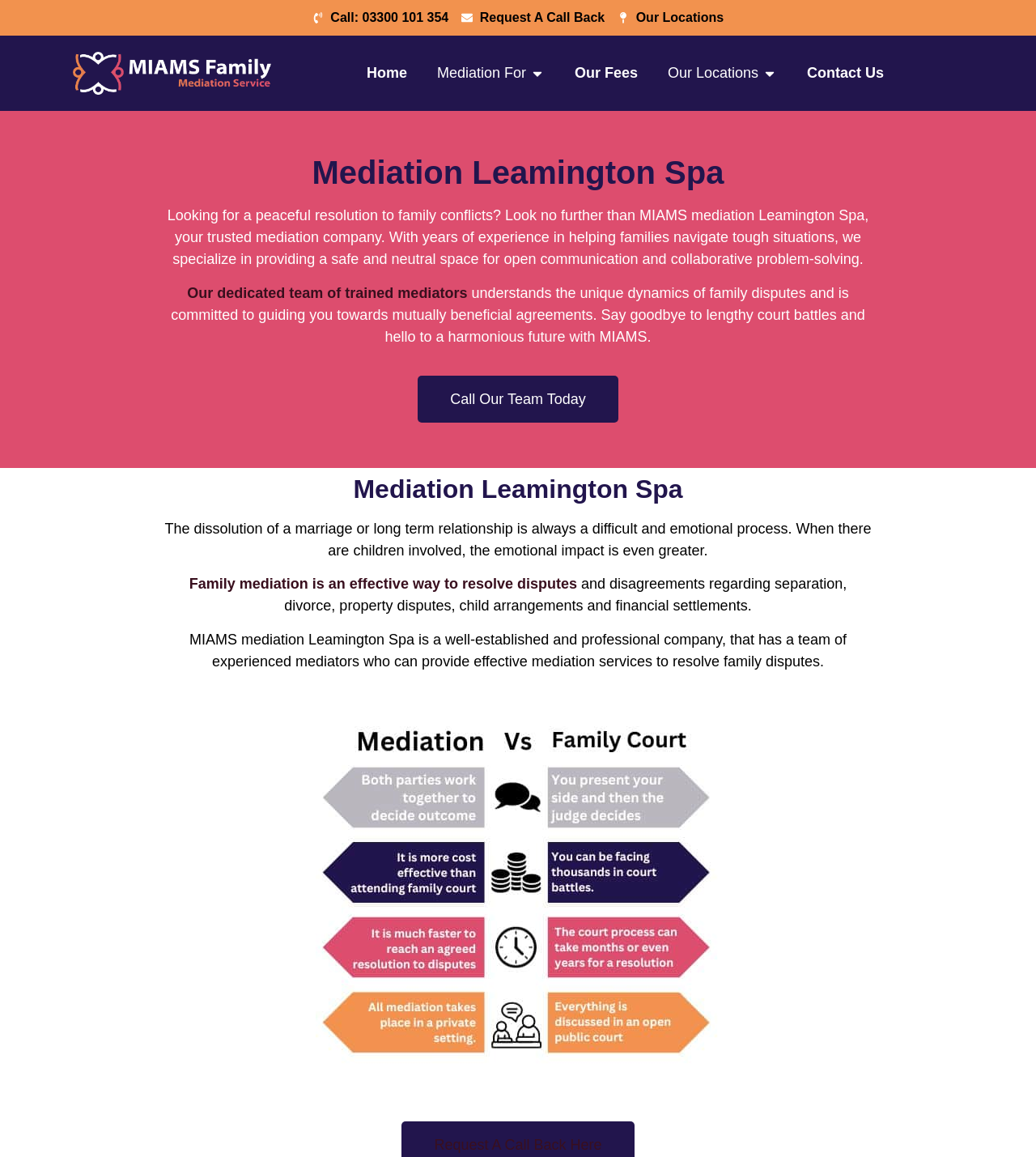Please determine the bounding box coordinates for the element with the description: "alt="MIAMS"".

[0.07, 0.045, 0.262, 0.082]